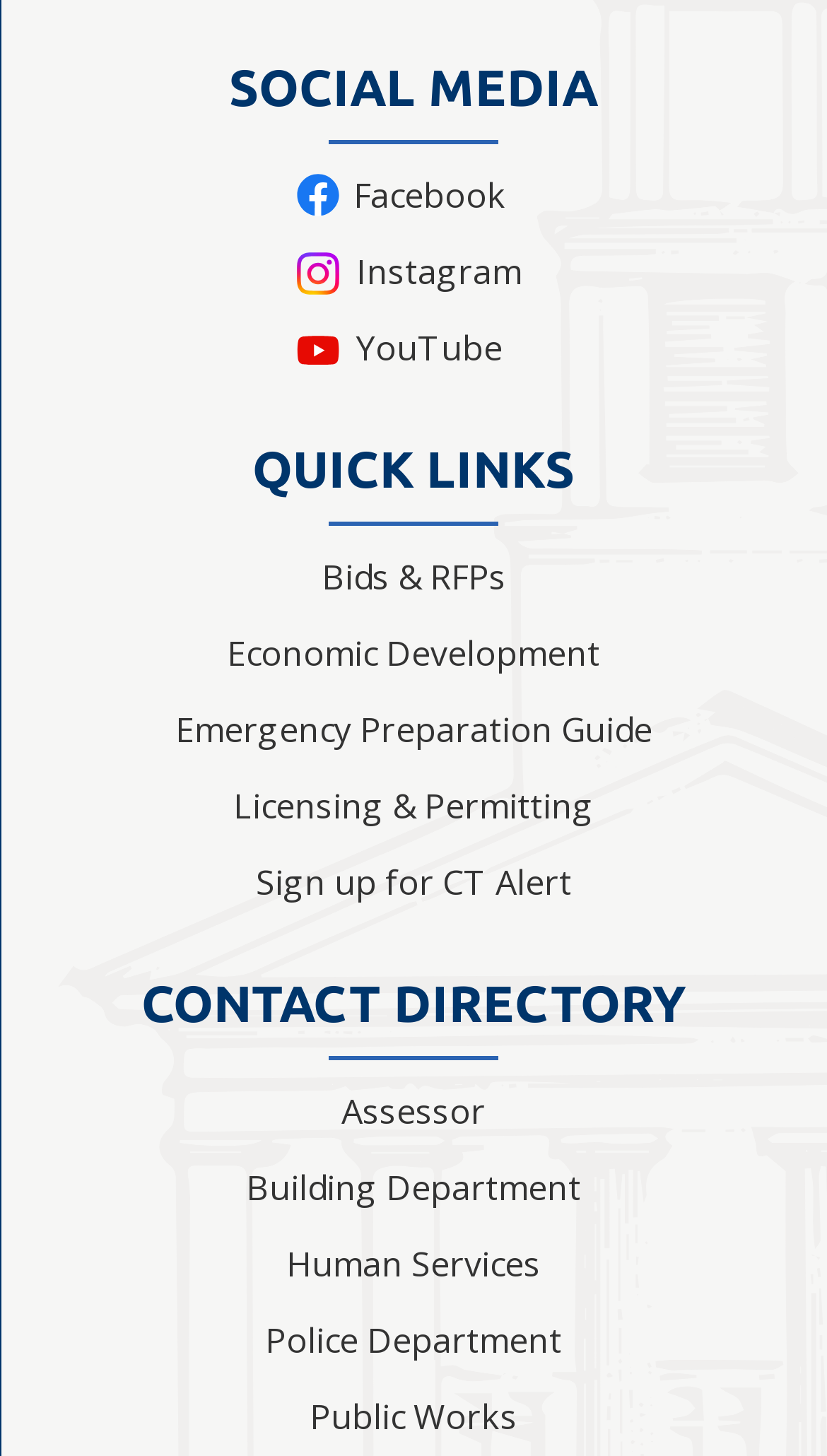Provide the bounding box for the UI element matching this description: "Sign up for CT Alert".

[0.309, 0.59, 0.691, 0.622]